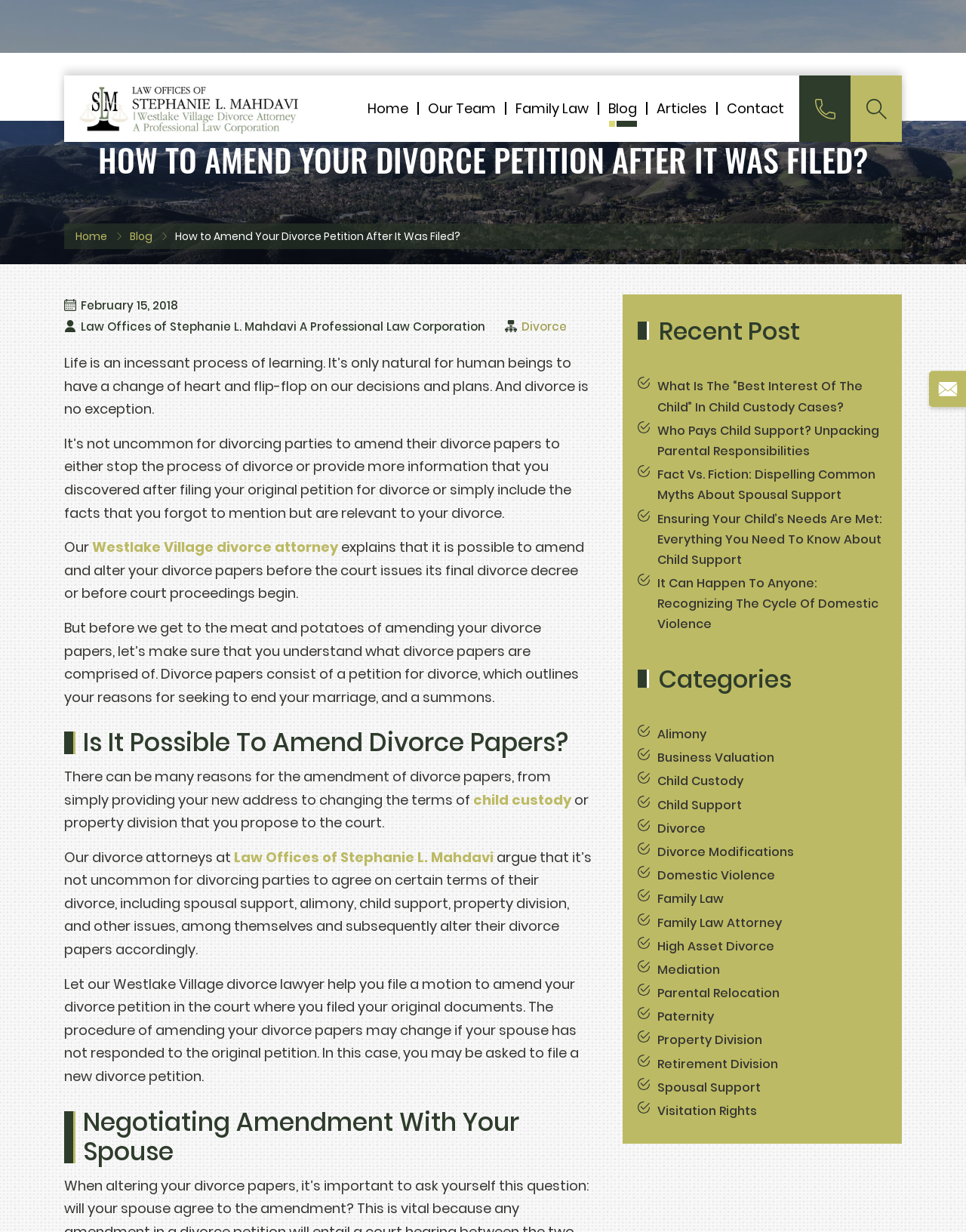Please identify the bounding box coordinates of the area that needs to be clicked to follow this instruction: "Search for something using the 'Search Here' button".

[0.88, 0.018, 0.934, 0.072]